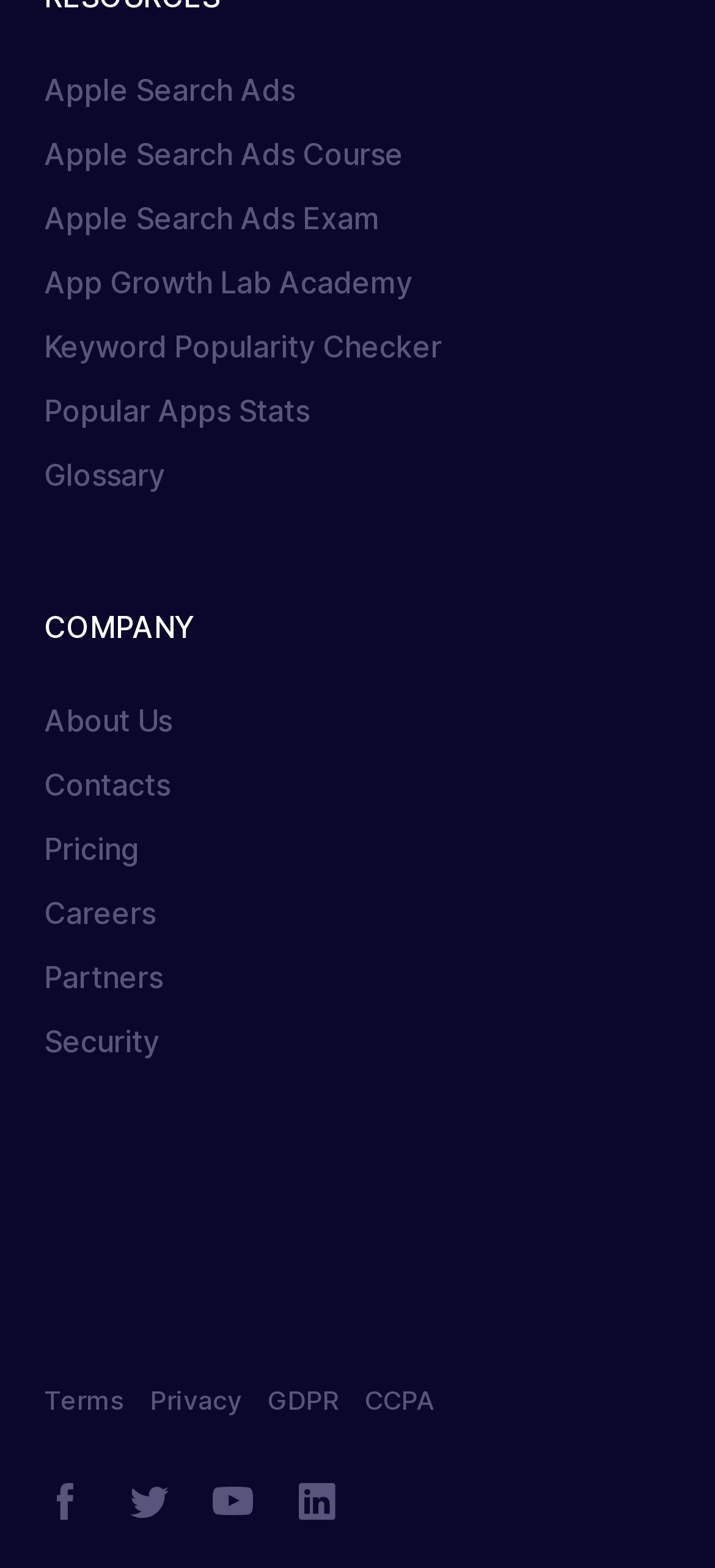Locate the bounding box coordinates of the clickable area needed to fulfill the instruction: "Click on Apple Search Ads".

[0.062, 0.045, 0.413, 0.068]